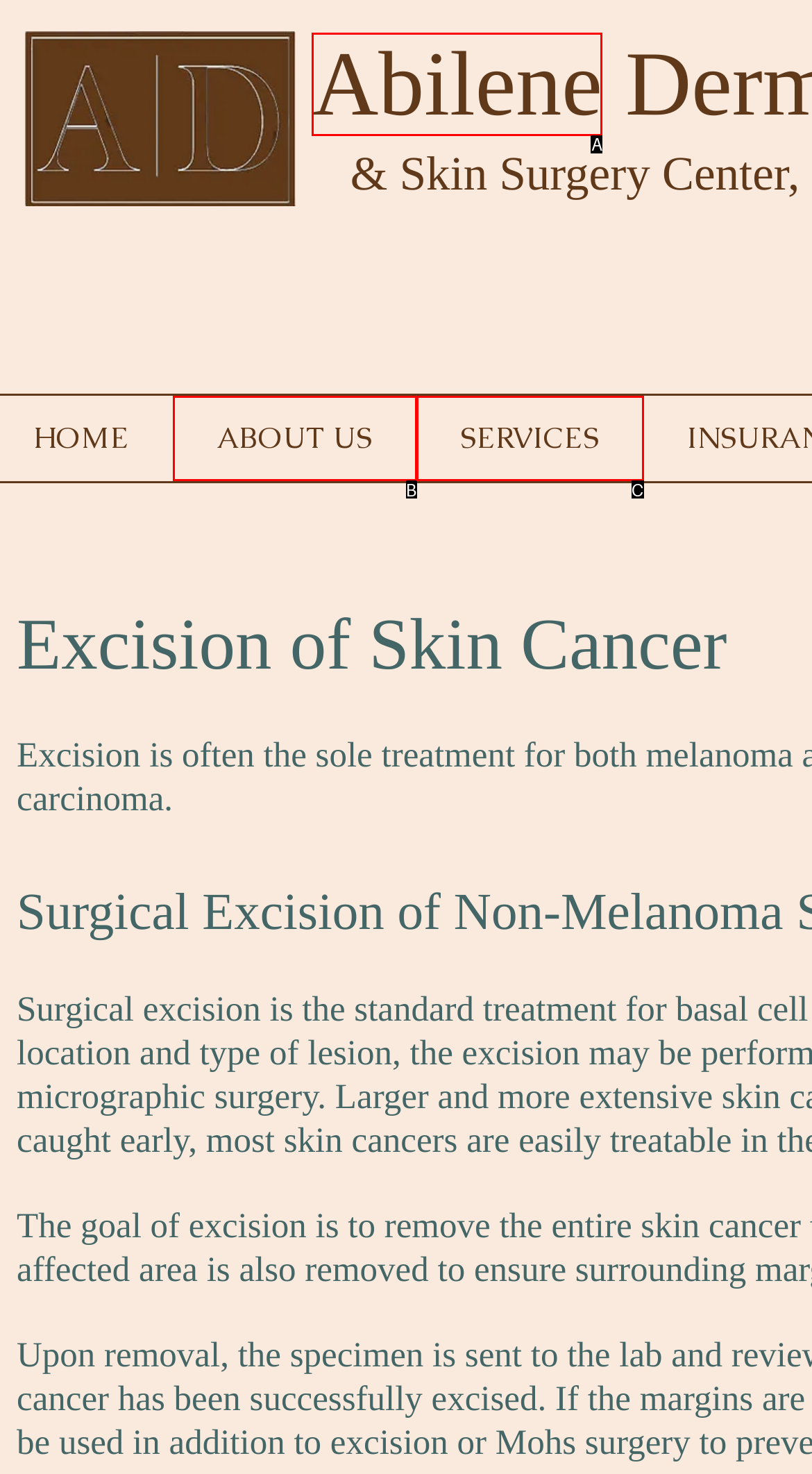Based on the description: ABOUT US, identify the matching HTML element. Reply with the letter of the correct option directly.

B